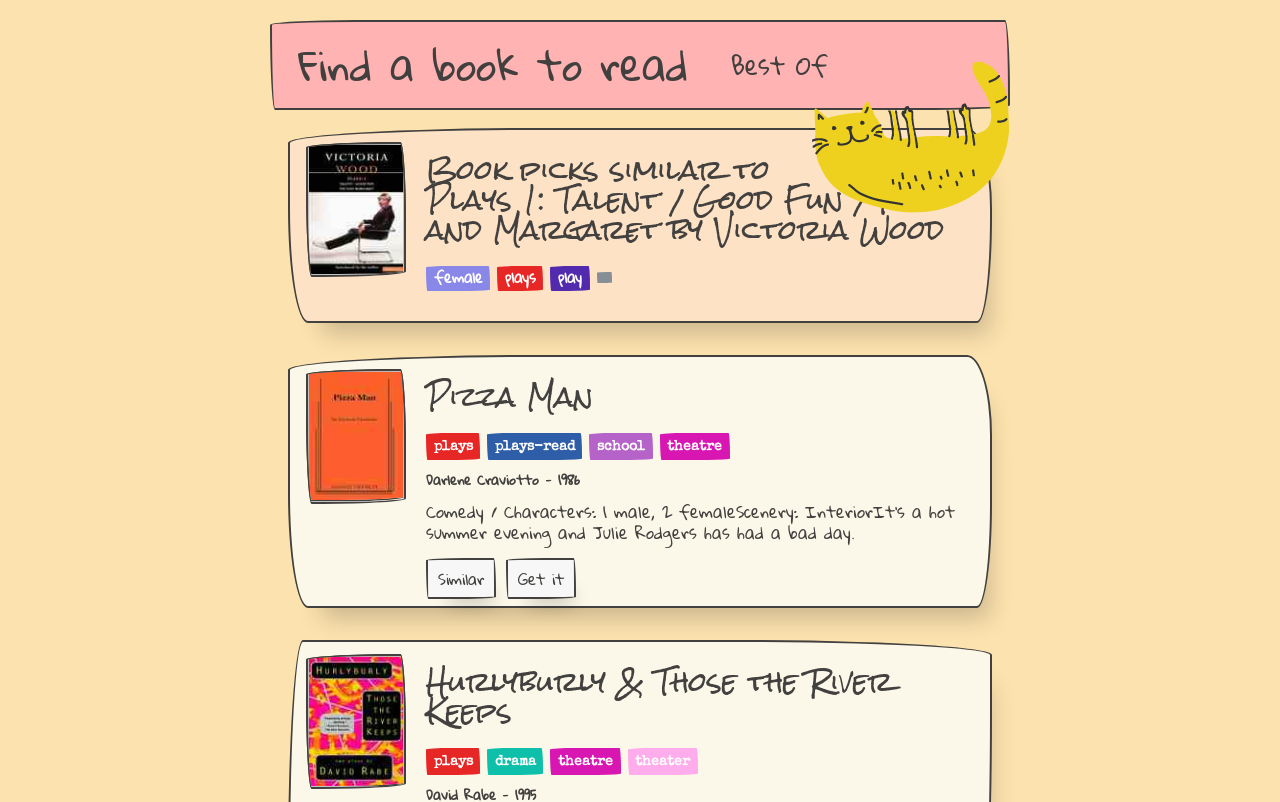Please locate the clickable area by providing the bounding box coordinates to follow this instruction: "Explore Hurlyburly & Those the River Keeps".

[0.333, 0.832, 0.769, 0.906]